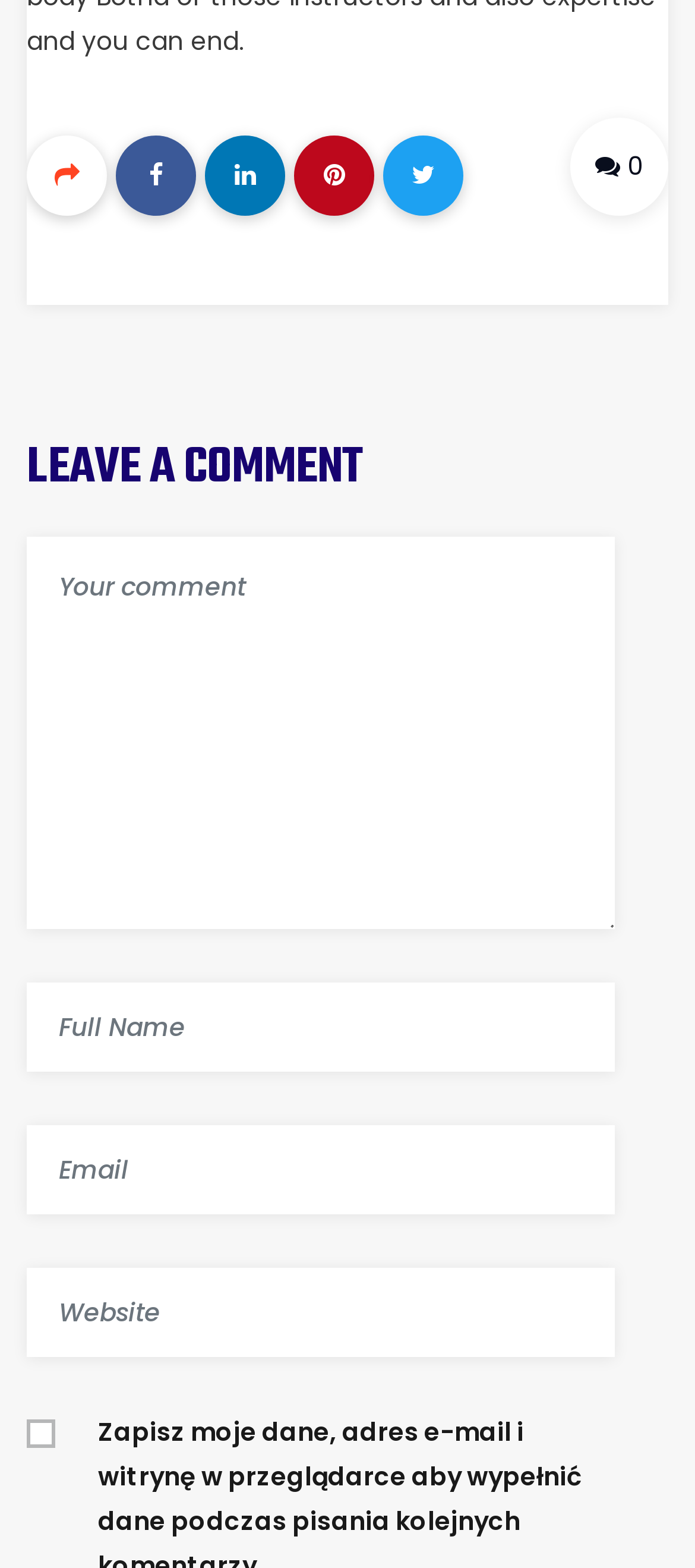Kindly determine the bounding box coordinates for the clickable area to achieve the given instruction: "Click the bell icon".

[0.551, 0.087, 0.667, 0.138]